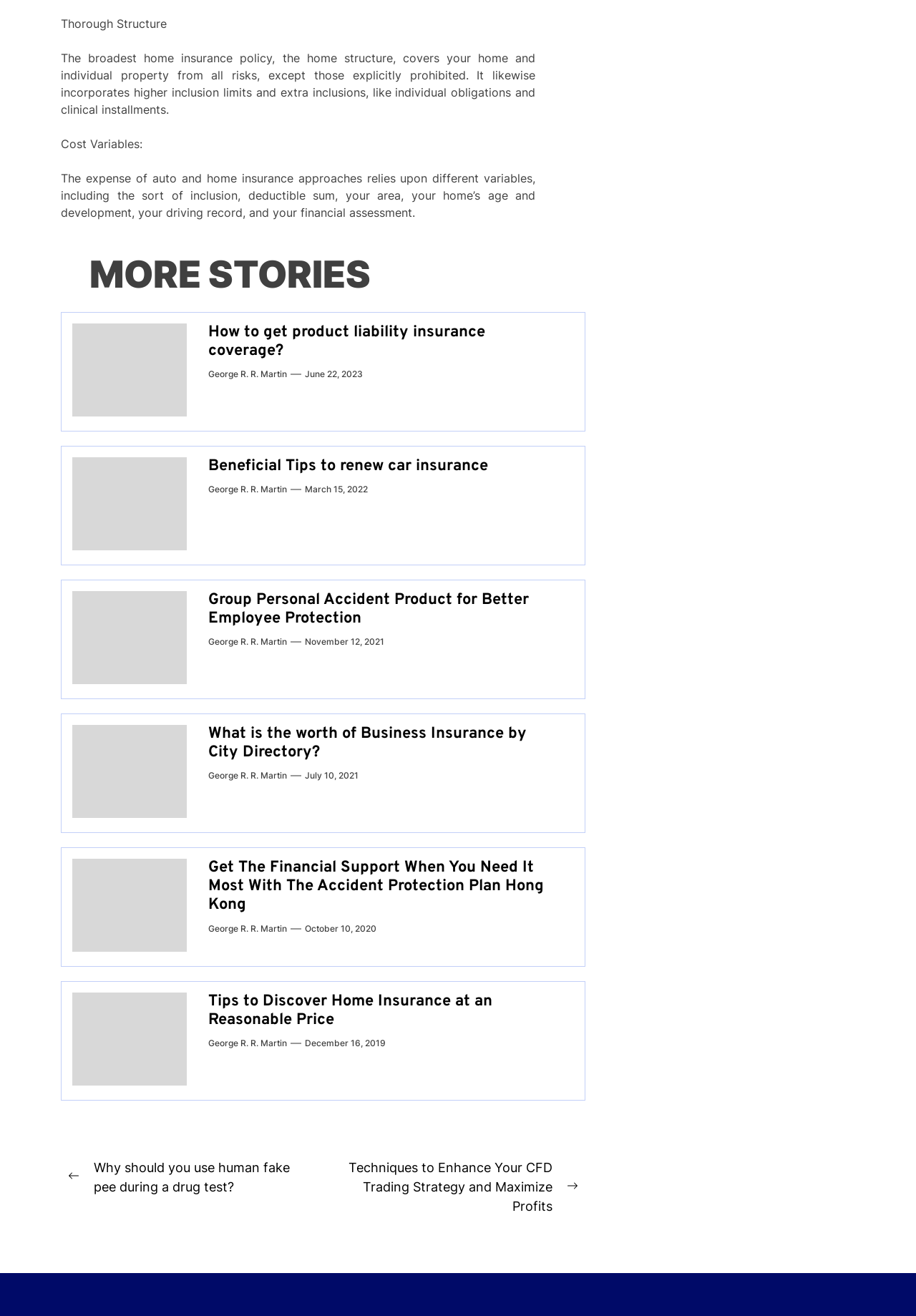Reply to the question with a single word or phrase:
What type of insurance policy is described?

Home structure